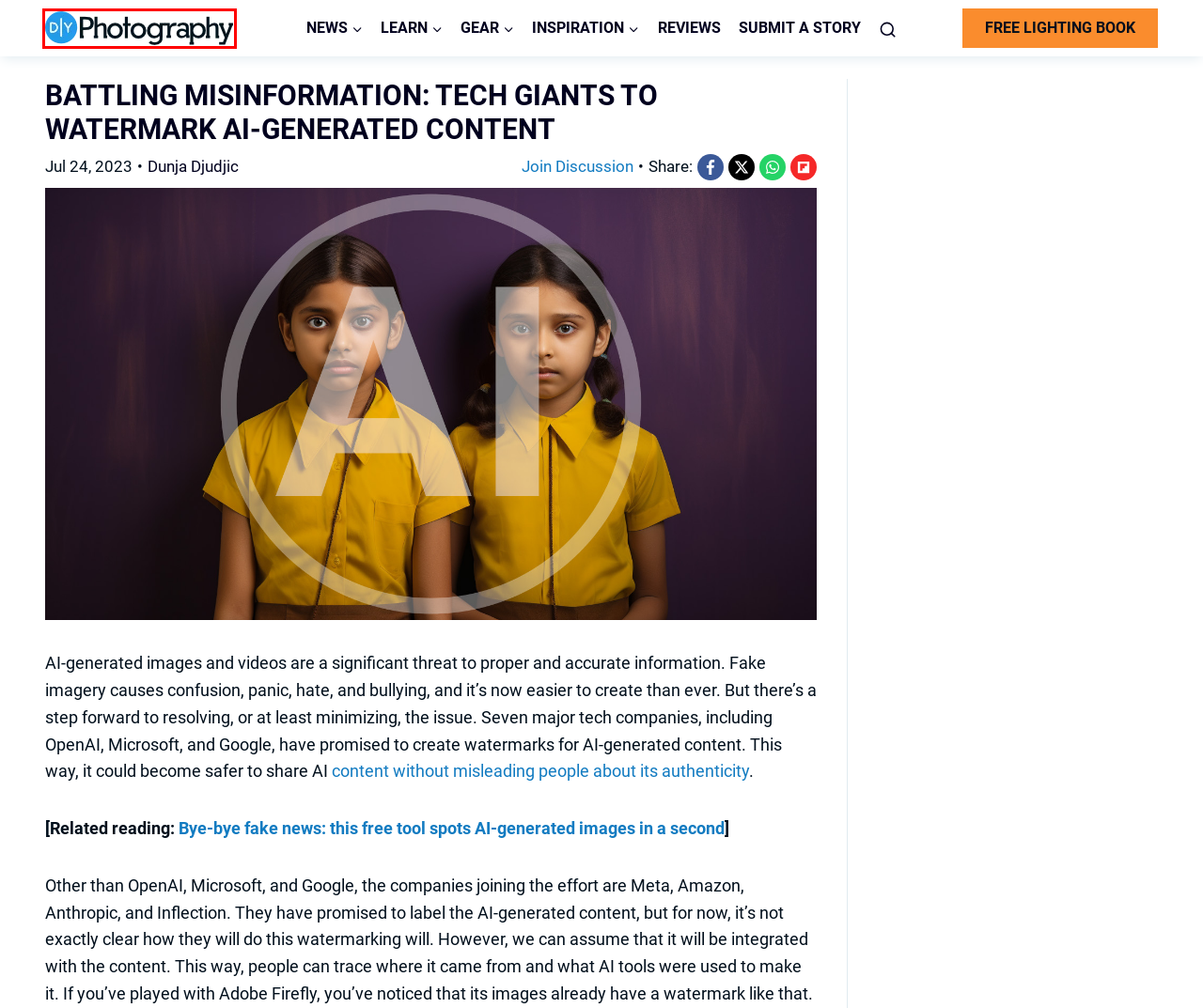Given a screenshot of a webpage with a red bounding box highlighting a UI element, choose the description that best corresponds to the new webpage after clicking the element within the red bounding box. Here are your options:
A. Our commitments to advance safe, secure, and trustworthy AI - Microsoft On the Issues
B. Get DIYP by email - DIY Photography
C. DIYPhotography Privacy Policy - DIY Photography
D. news Archives - DIY Photography
E. DIYPhotography - Your one stop shop for everything photo and video - DIY Photography
F. The photographer behind the most symmetrical architectural photos in the world
G. About DIYPhotography - DIY Photography
H. Contact - DIY Photography

E